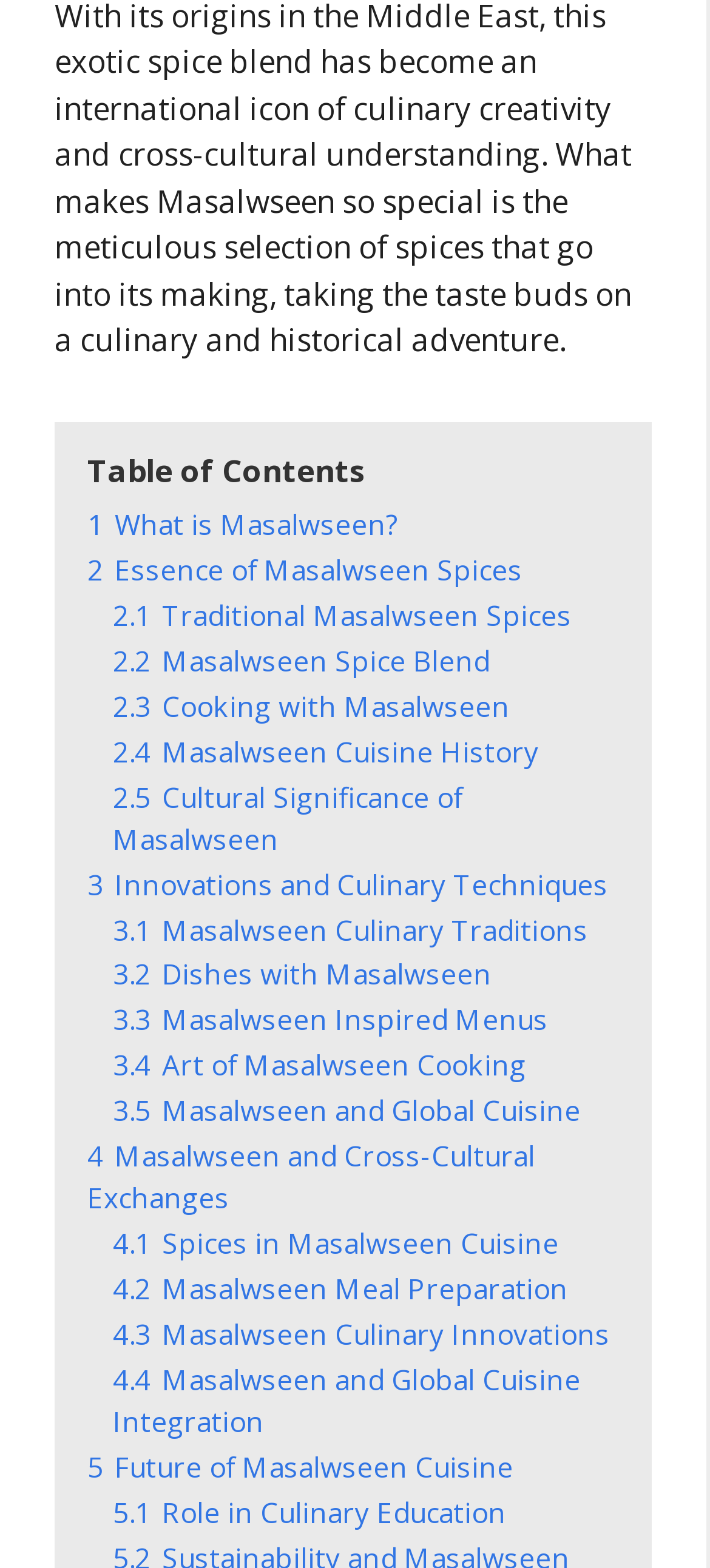Answer the question in a single word or phrase:
How many sub-links are there under the 'Essence of Masalwseen Spices' section?

5